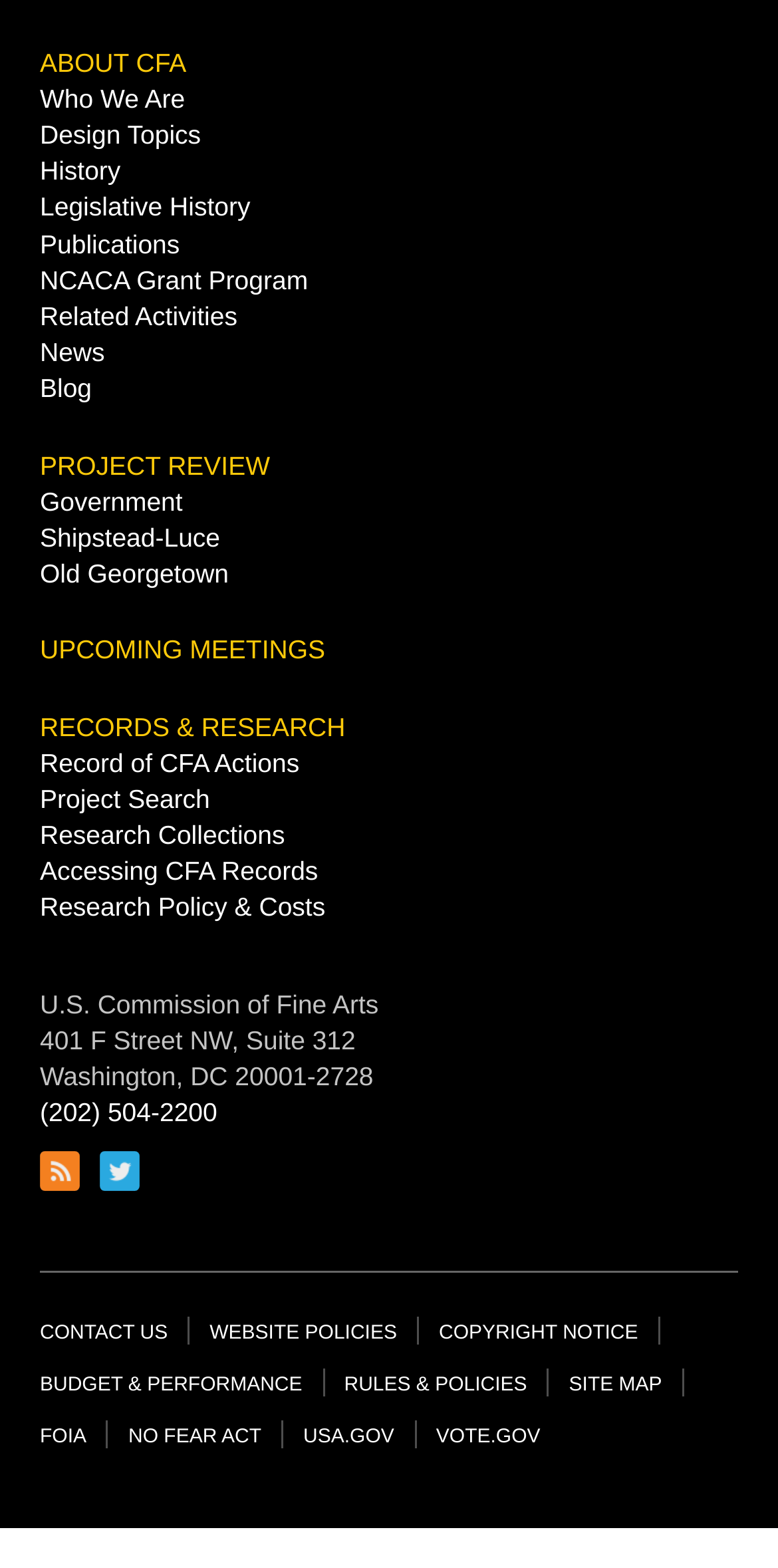Can you identify the bounding box coordinates of the clickable region needed to carry out this instruction: 'Check upcoming meetings'? The coordinates should be four float numbers within the range of 0 to 1, stated as [left, top, right, bottom].

[0.051, 0.405, 0.418, 0.424]